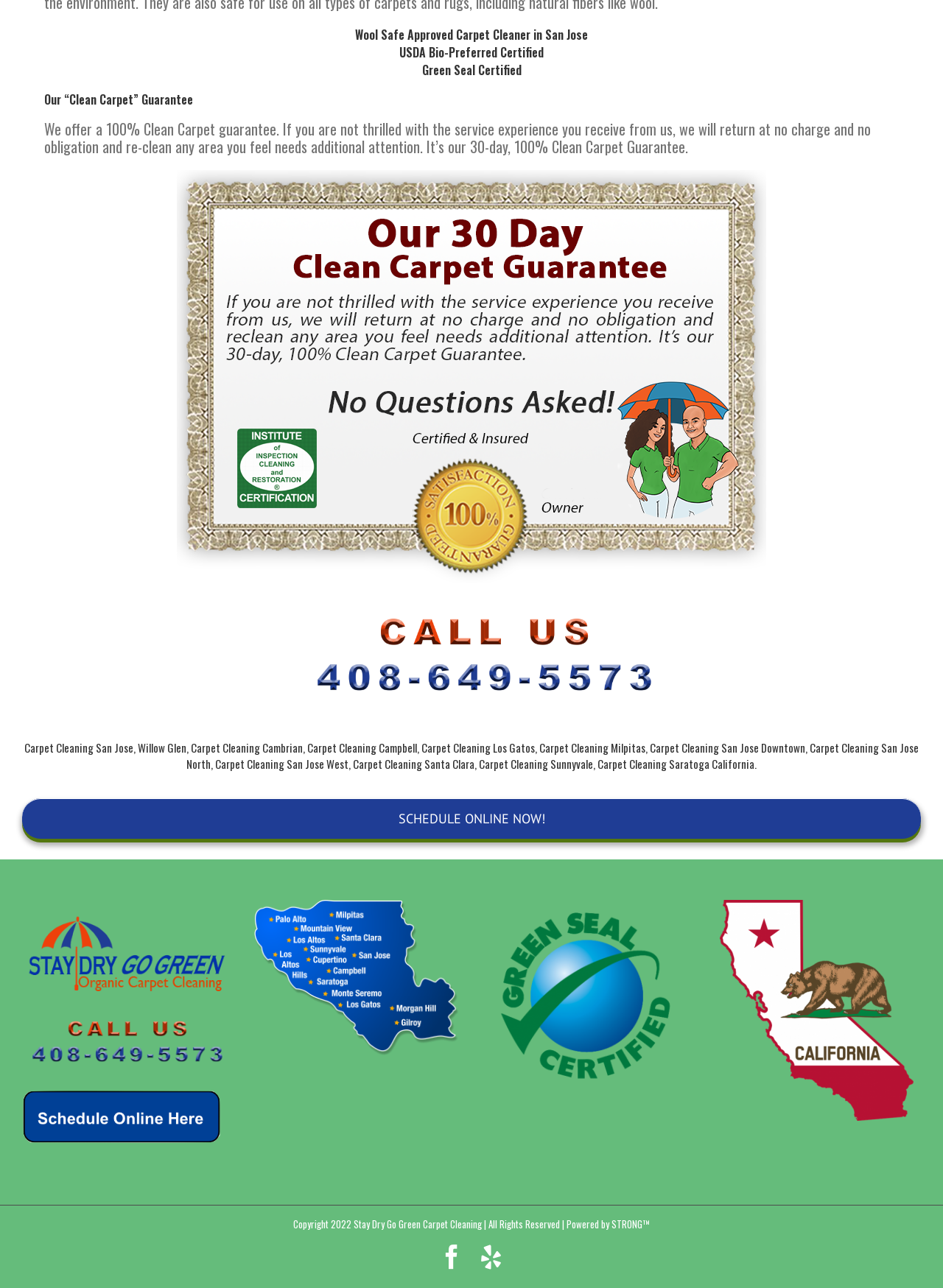Please determine the bounding box coordinates, formatted as (top-left x, top-left y, bottom-right x, bottom-right y), with all values as floating point numbers between 0 and 1. Identify the bounding box of the region described as: Yelp

[0.508, 0.966, 0.534, 0.985]